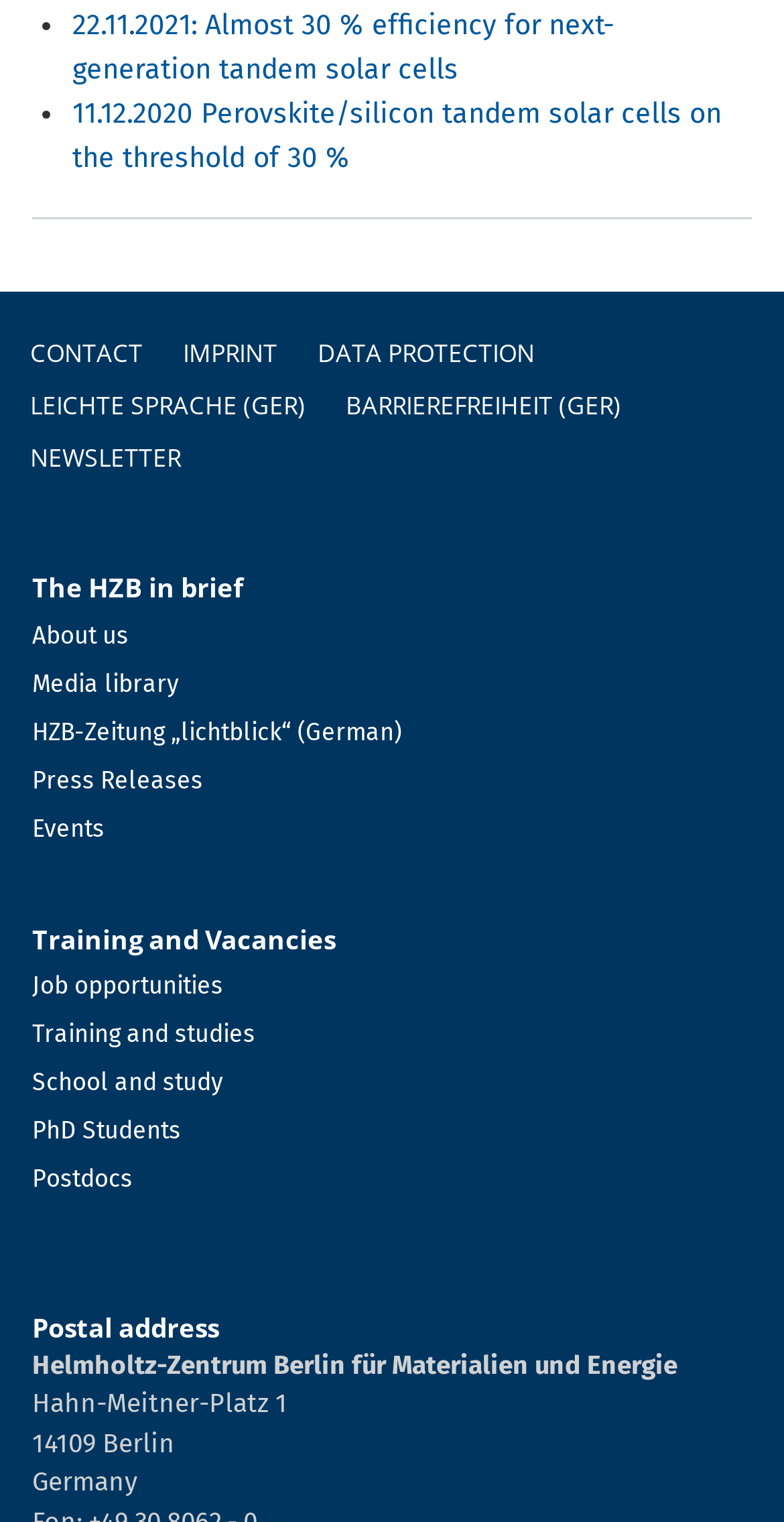Determine the bounding box coordinates of the clickable area required to perform the following instruction: "Search for something". The coordinates should be represented as four float numbers between 0 and 1: [left, top, right, bottom].

None